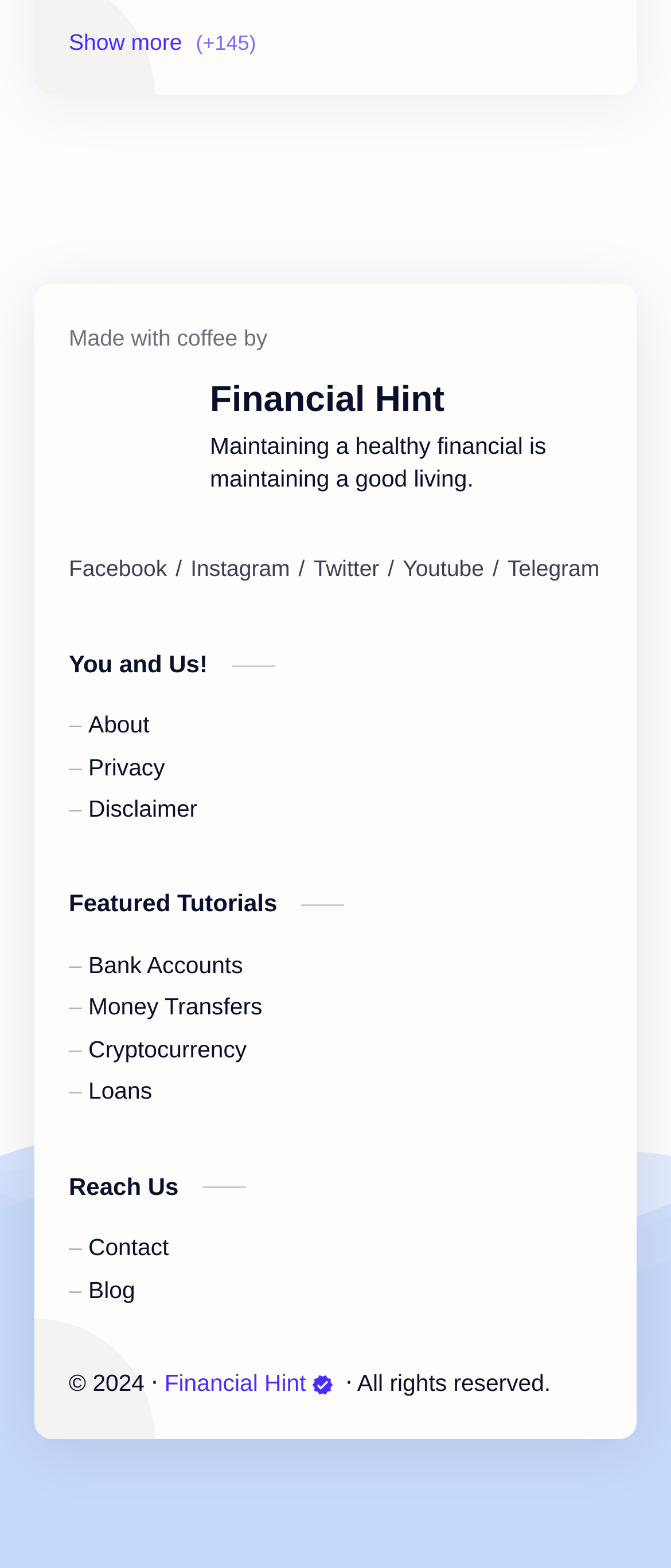Determine the bounding box coordinates for the clickable element to execute this instruction: "Click on Bank Account". Provide the coordinates as four float numbers between 0 and 1, i.e., [left, top, right, bottom].

[0.103, 0.106, 0.487, 0.146]